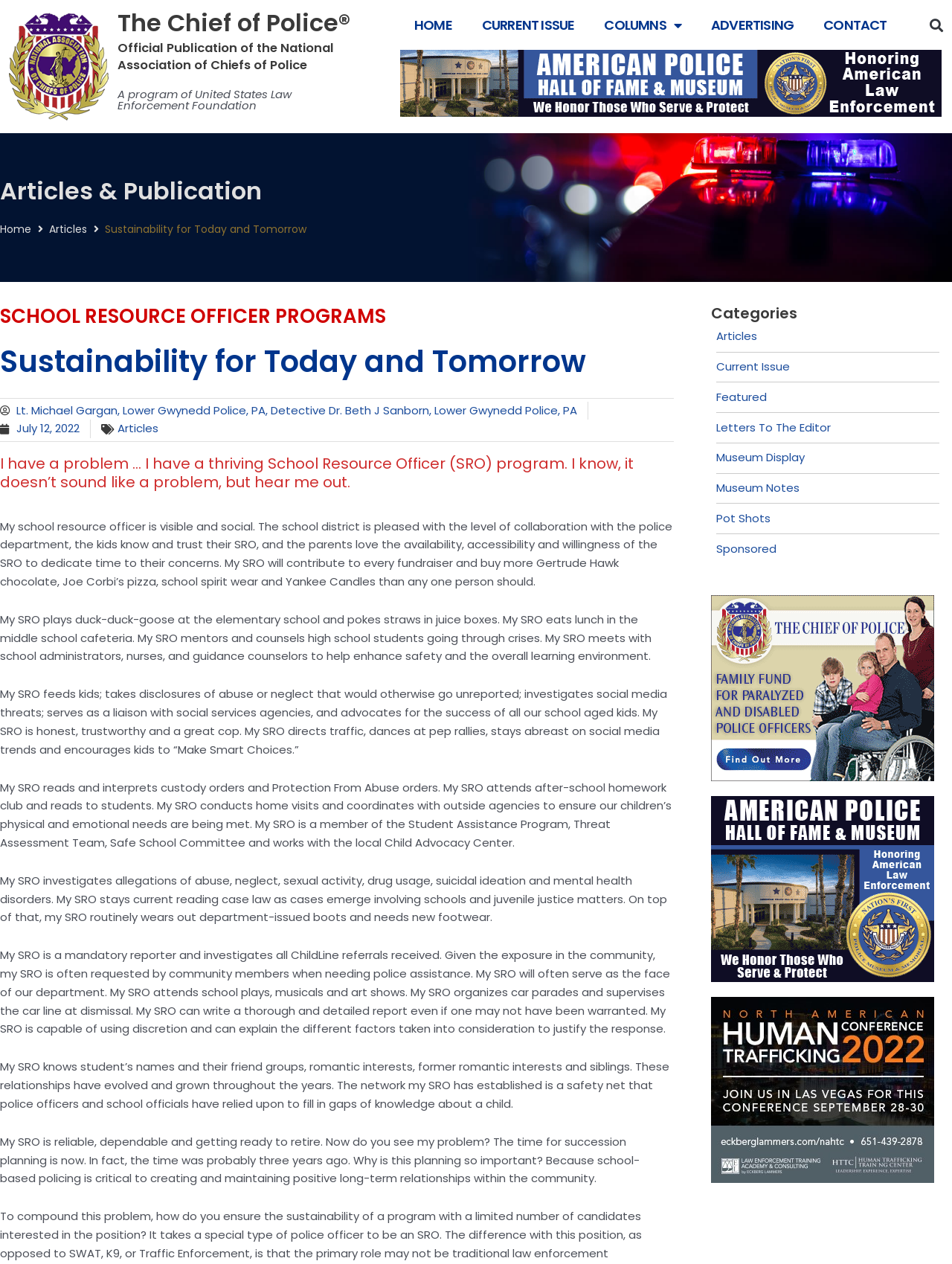Determine the bounding box for the described HTML element: "July 12, 2022". Ensure the coordinates are four float numbers between 0 and 1 in the format [left, top, right, bottom].

[0.0, 0.332, 0.084, 0.347]